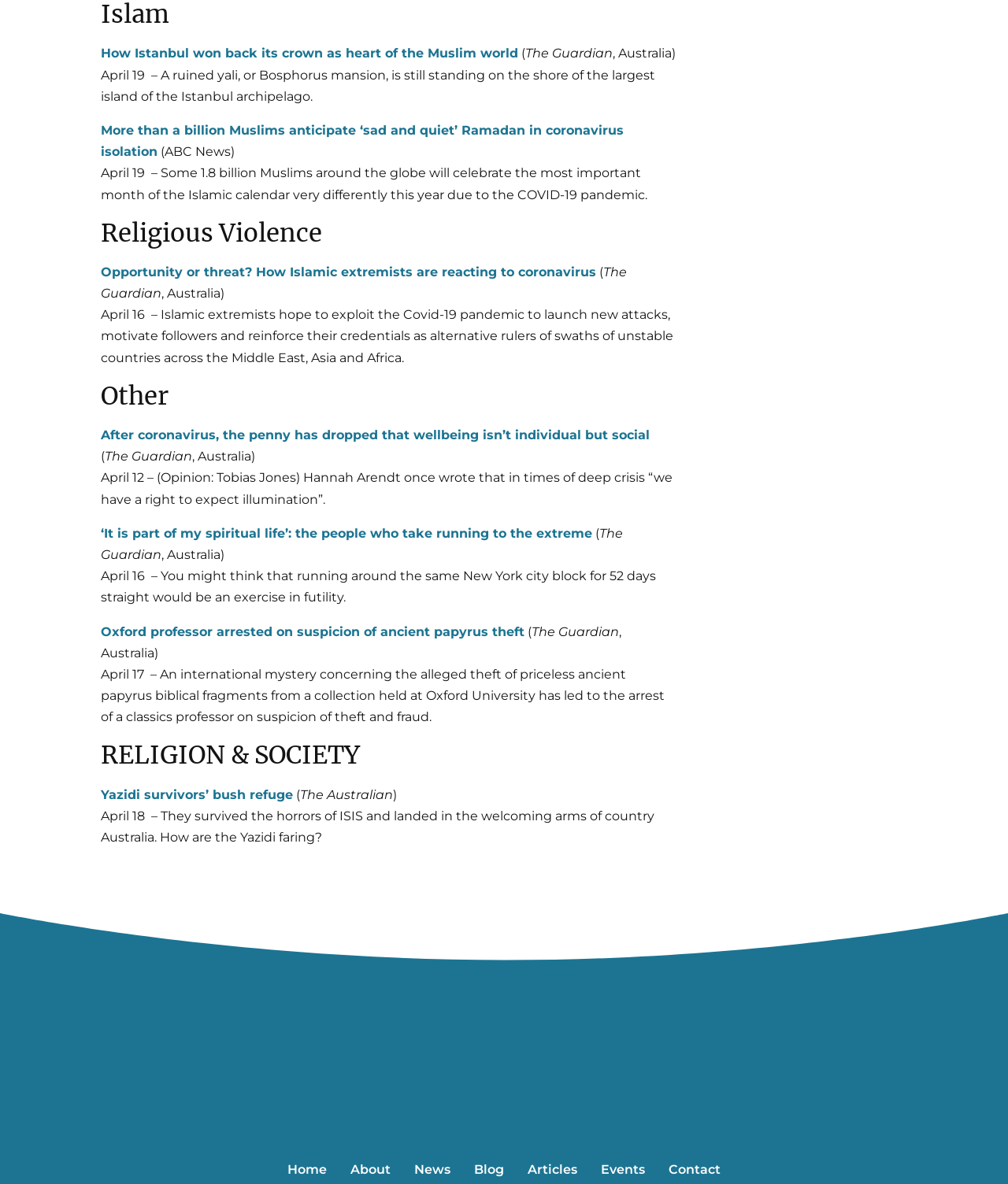Specify the bounding box coordinates of the area to click in order to follow the given instruction: "Explore the section on Religious Violence."

[0.1, 0.184, 0.673, 0.221]